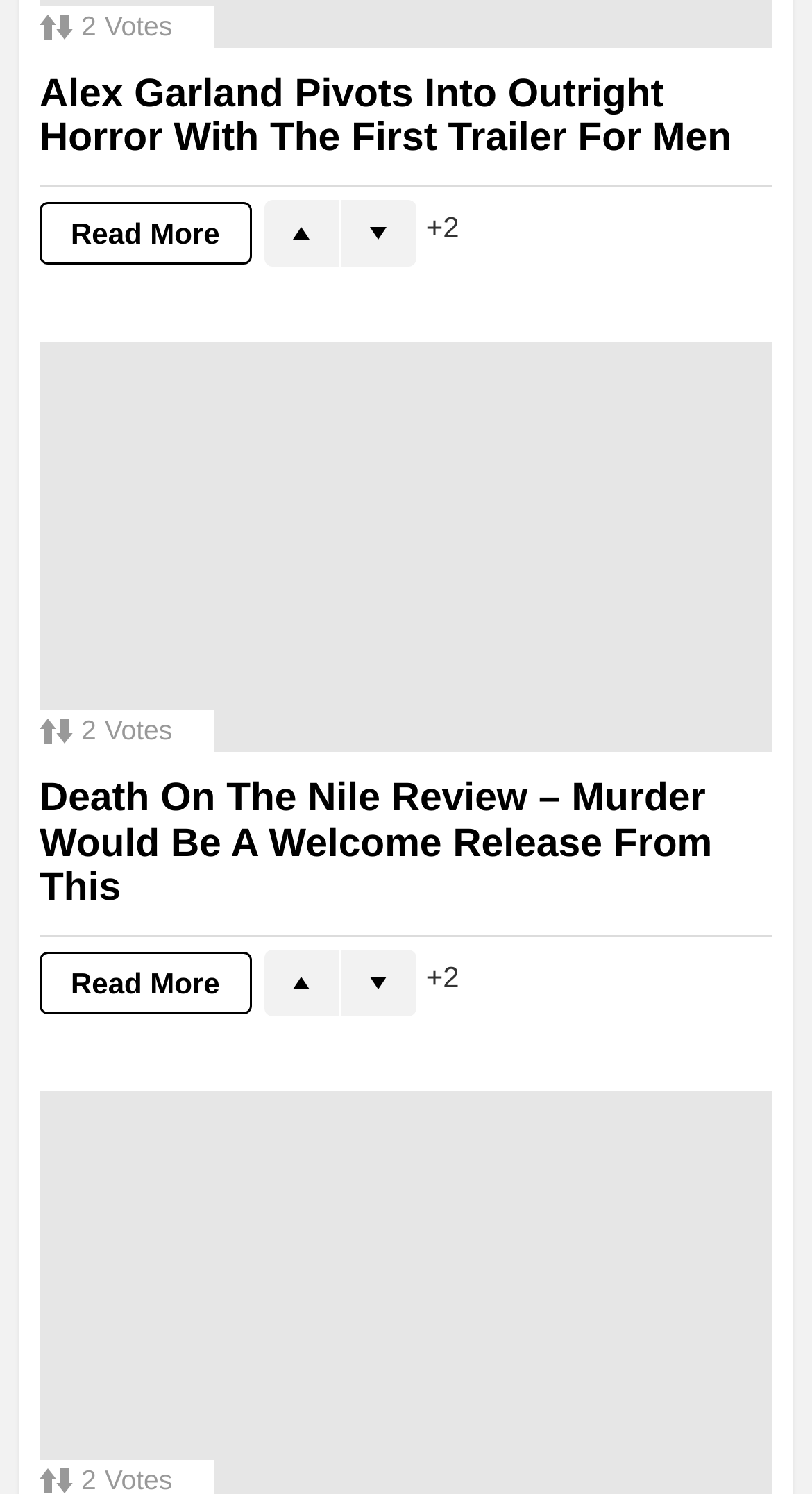How many votes does the second article have?
Please provide a single word or phrase answer based on the image.

2